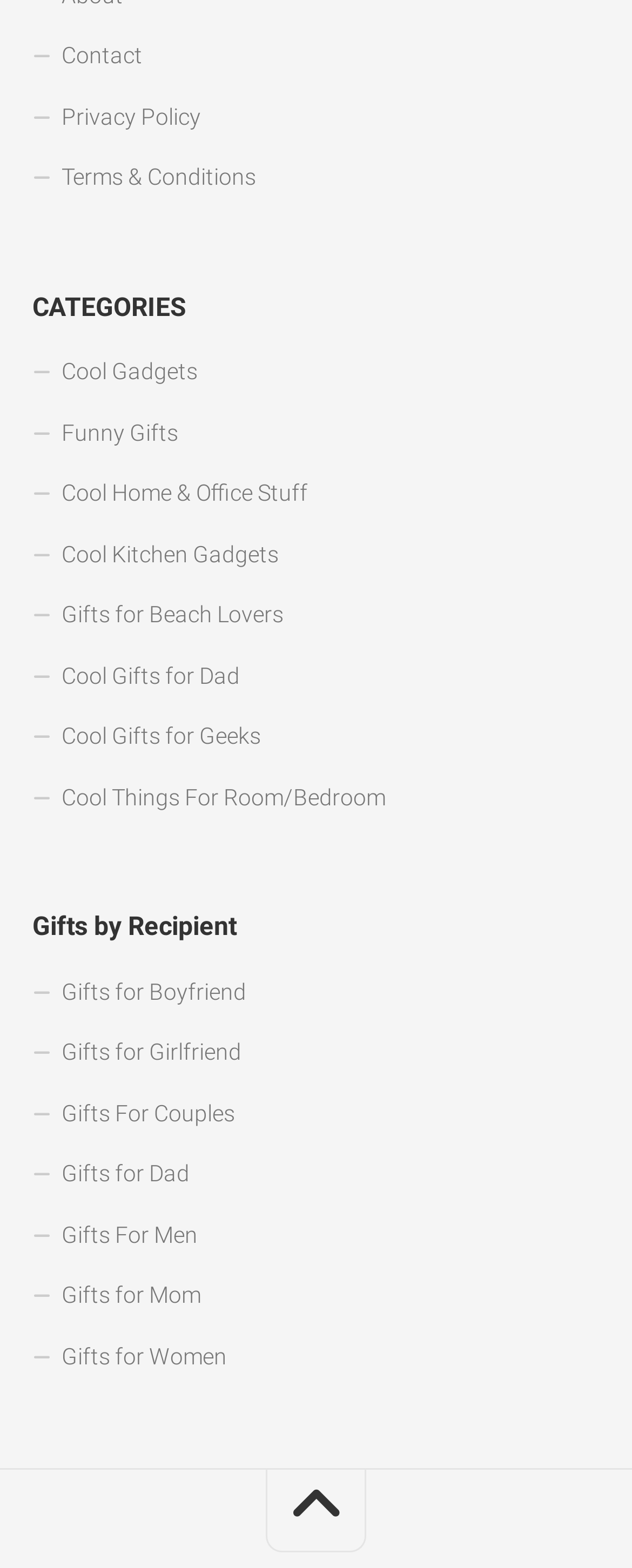Please indicate the bounding box coordinates of the element's region to be clicked to achieve the instruction: "Check gifts for dad". Provide the coordinates as four float numbers between 0 and 1, i.e., [left, top, right, bottom].

[0.051, 0.412, 0.949, 0.451]